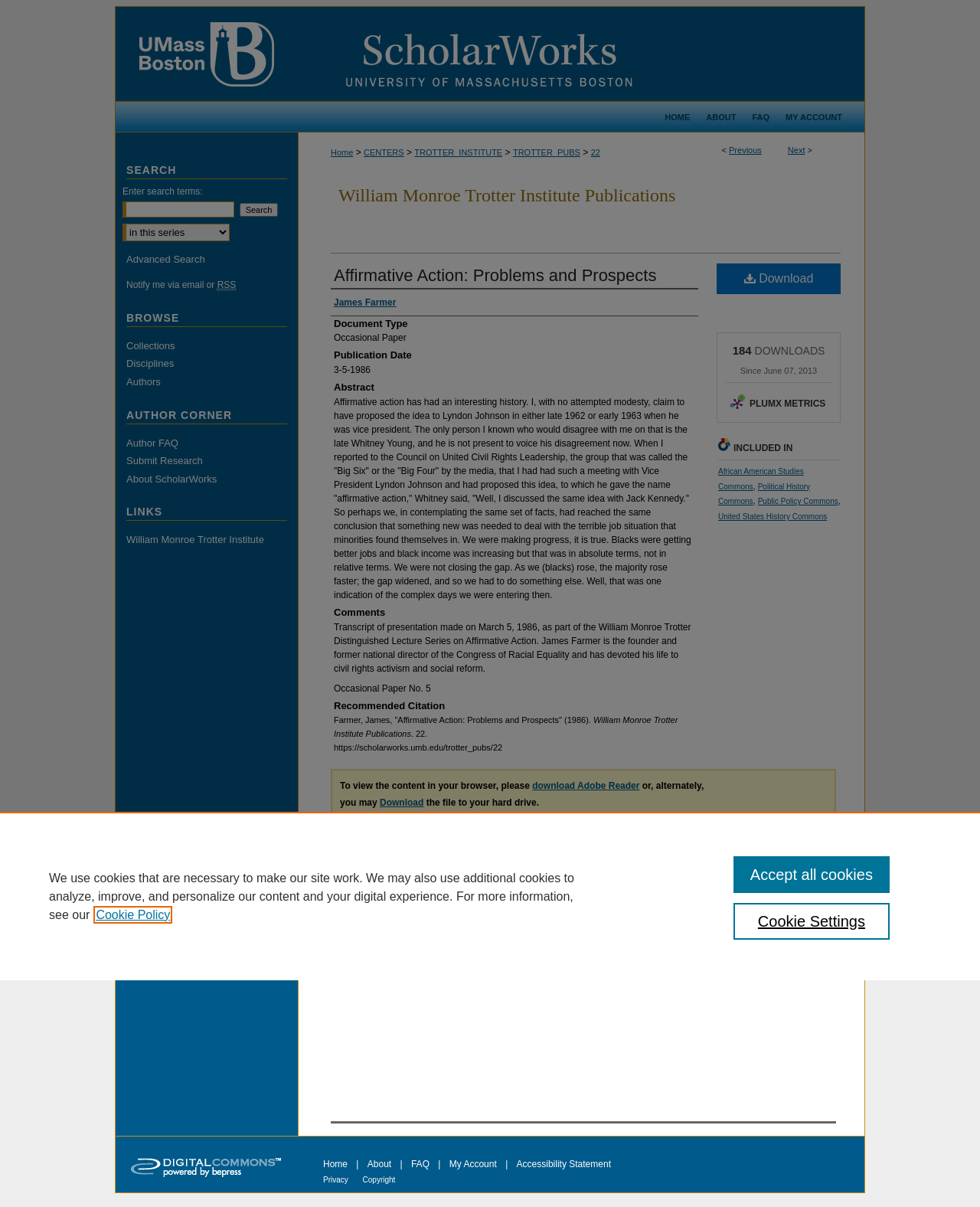For the element described, predict the bounding box coordinates as (top-left x, top-left y, bottom-right x, bottom-right y). All values should be between 0 and 1. Element description: Affirmative Action: Problems and Prospects

[0.341, 0.22, 0.67, 0.236]